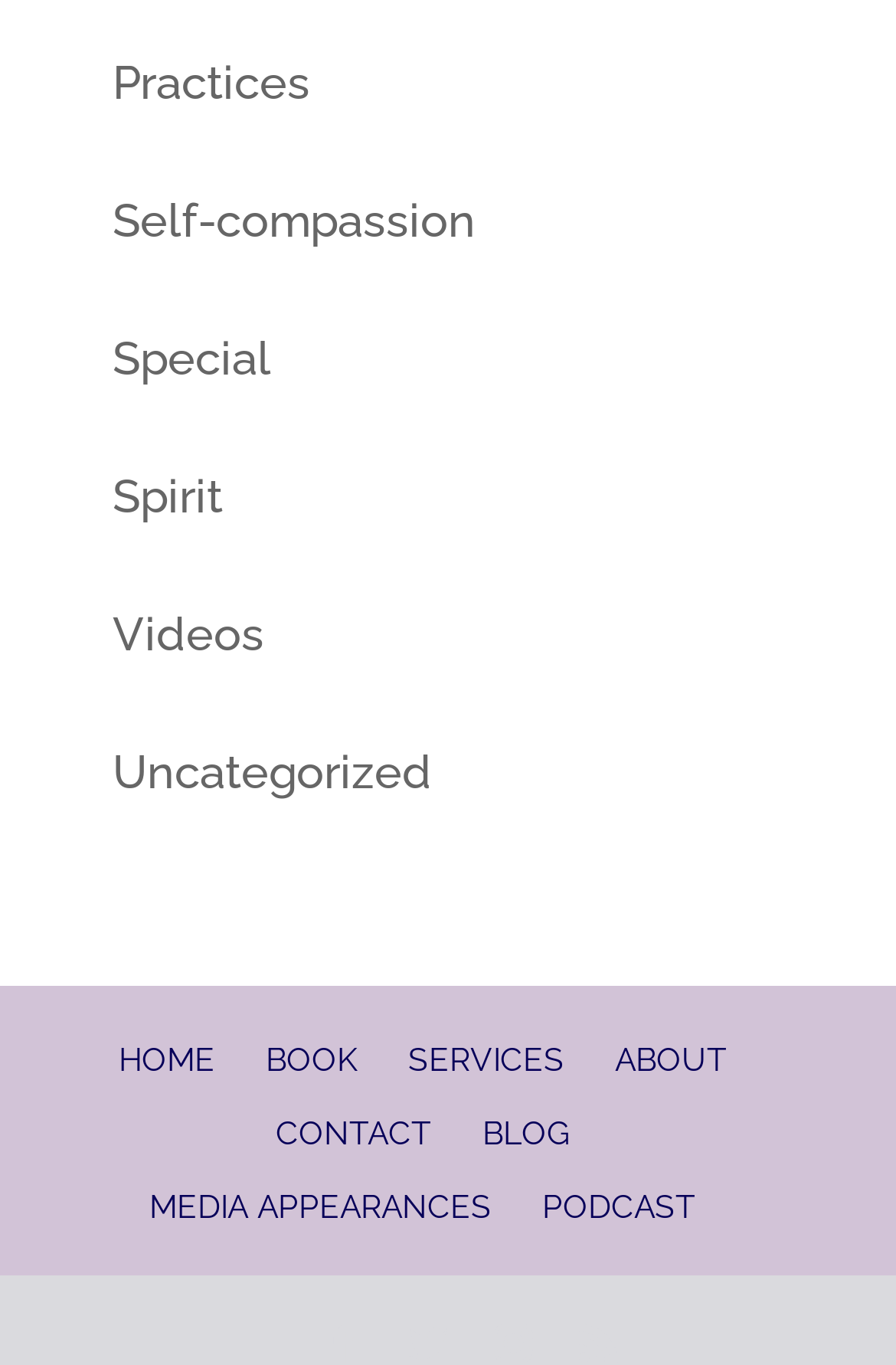Using the information in the image, could you please answer the following question in detail:
What is the second link in the top section?

I looked at the top section of the webpage and found the links 'Practices', 'Self-compassion', 'Special', 'Spirit', 'Videos', and 'Uncategorized'. The second link in this section is 'Self-compassion'.